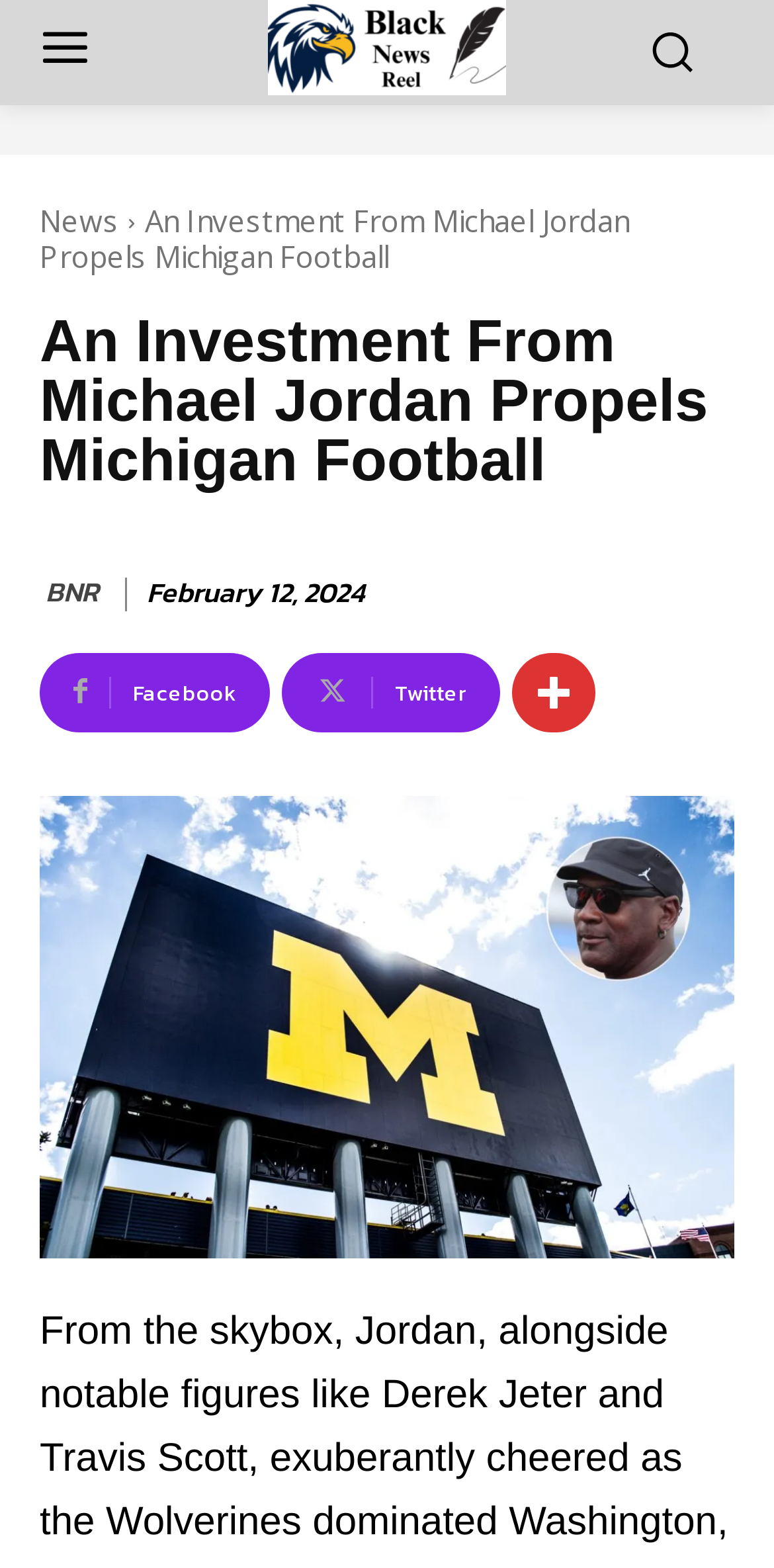Using the element description provided, determine the bounding box coordinates in the format (top-left x, top-left y, bottom-right x, bottom-right y). Ensure that all values are floating point numbers between 0 and 1. Element description: title="More"

[0.662, 0.416, 0.769, 0.467]